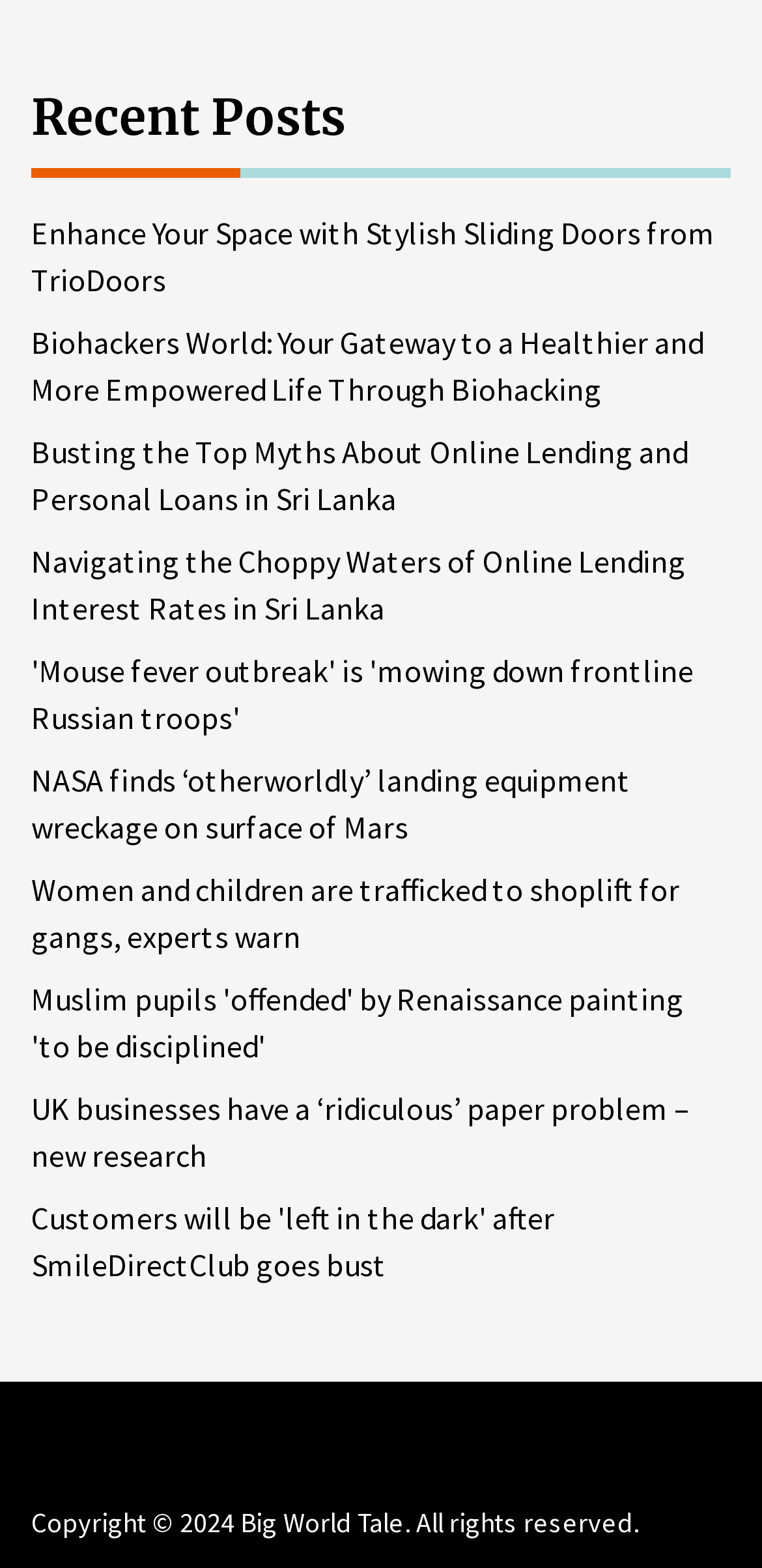Please specify the bounding box coordinates of the clickable region to carry out the following instruction: "Learn about Biohackers World". The coordinates should be four float numbers between 0 and 1, in the format [left, top, right, bottom].

[0.041, 0.204, 0.959, 0.263]